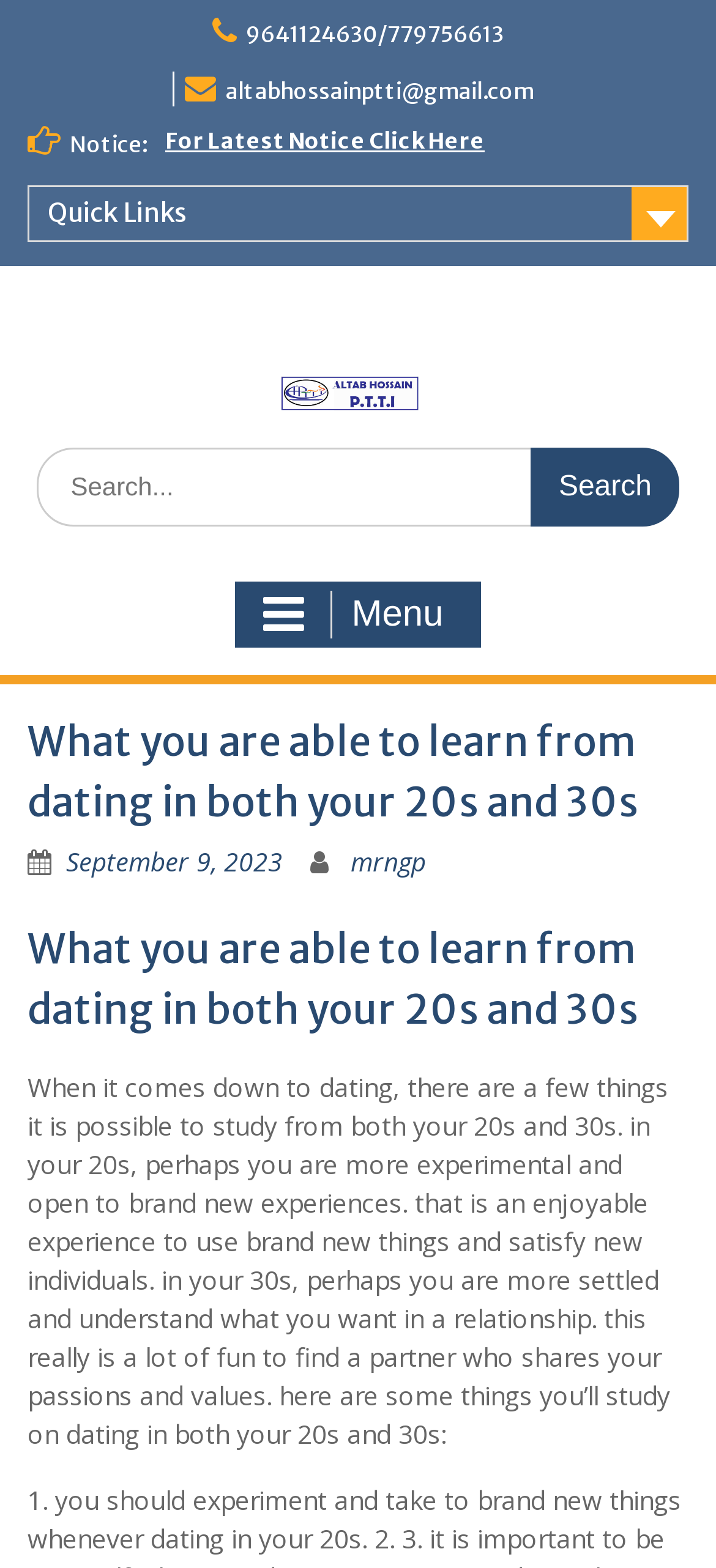Give a one-word or short phrase answer to this question: 
How many links are there in the Quick Links section?

1